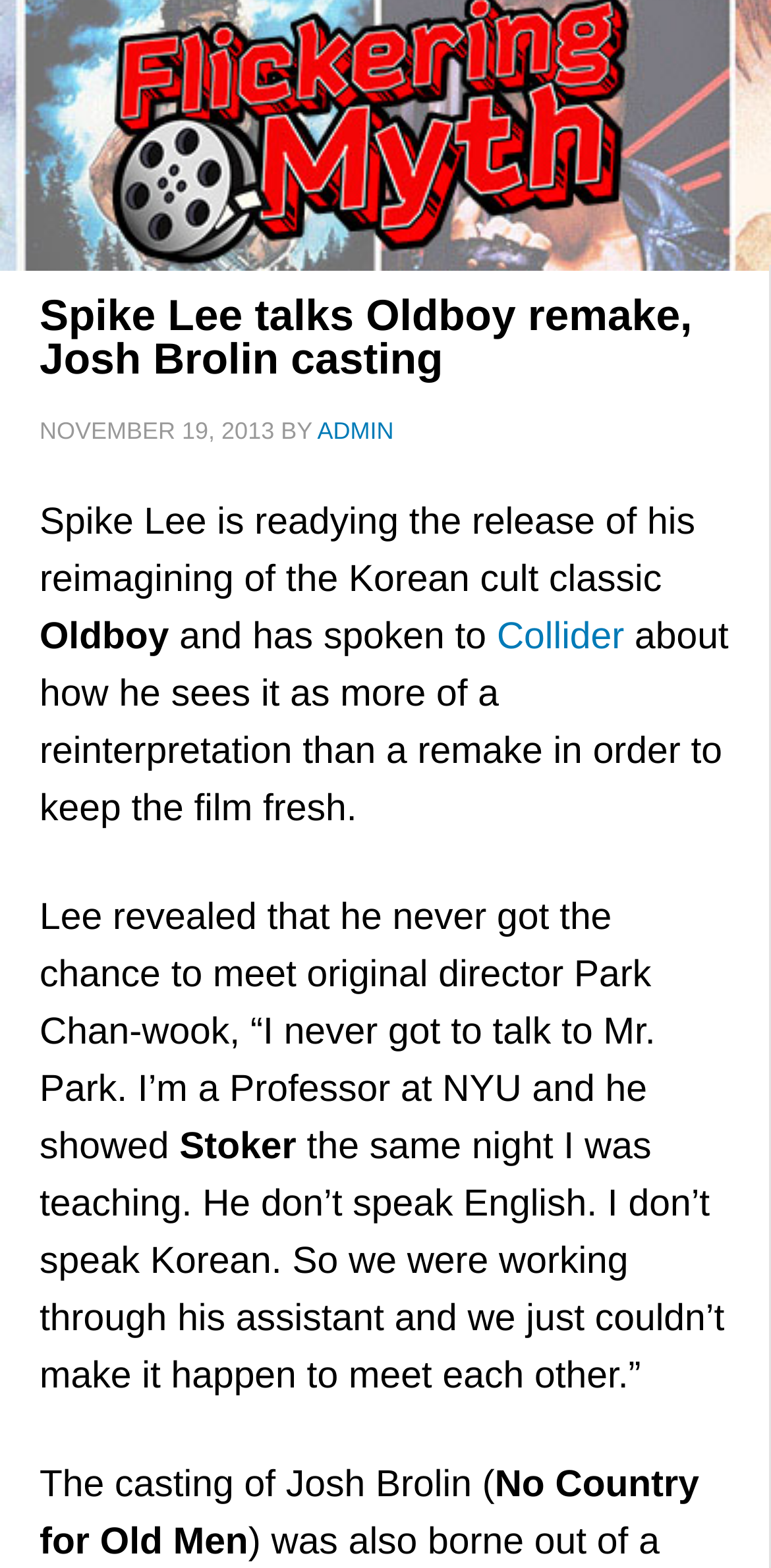What is the name of the film where Josh Brolin previously appeared?
Answer the question with a detailed explanation, including all necessary information.

The answer can be found in the paragraph where it is mentioned that 'The casting of Josh Brolin (No Country for Old Men)'.